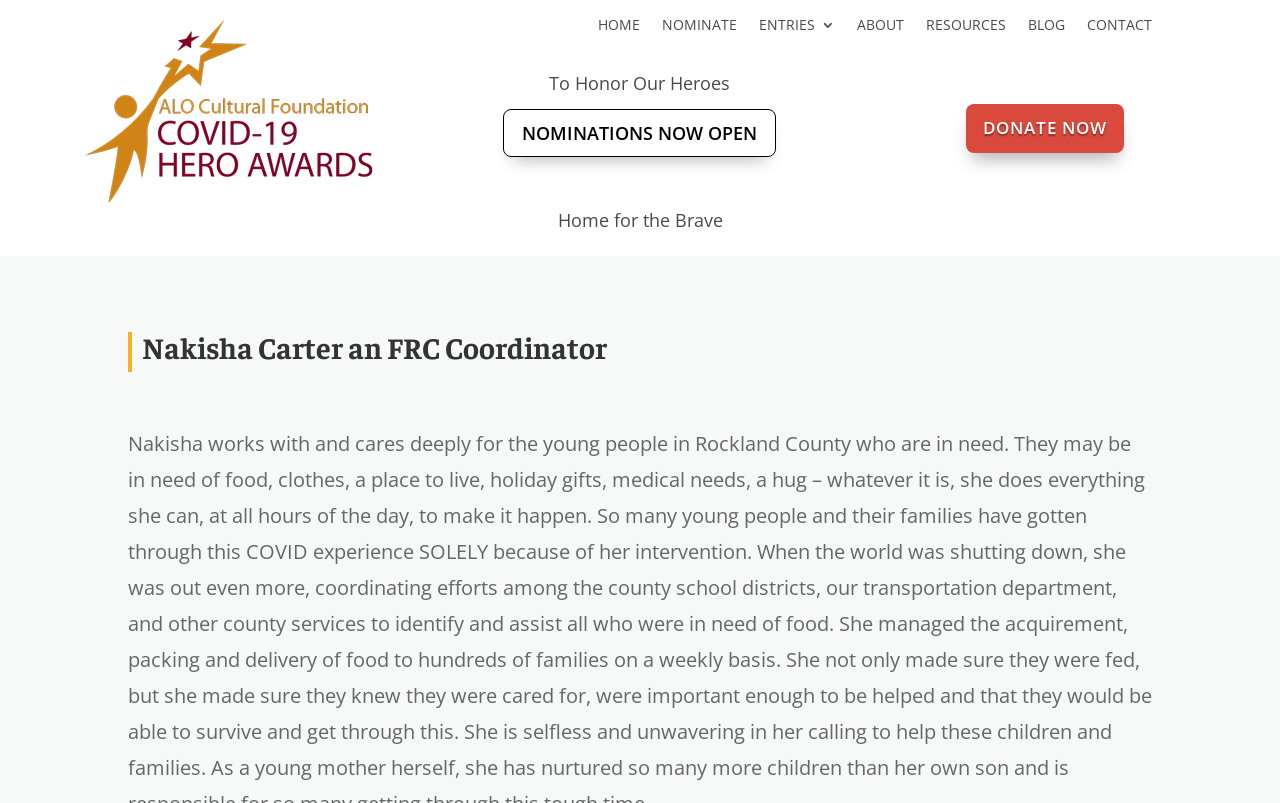Bounding box coordinates are specified in the format (top-left x, top-left y, bottom-right x, bottom-right y). All values are floating point numbers bounded between 0 and 1. Please provide the bounding box coordinate of the region this sentence describes: NOMINATIONS NOW OPEN

[0.393, 0.135, 0.607, 0.196]